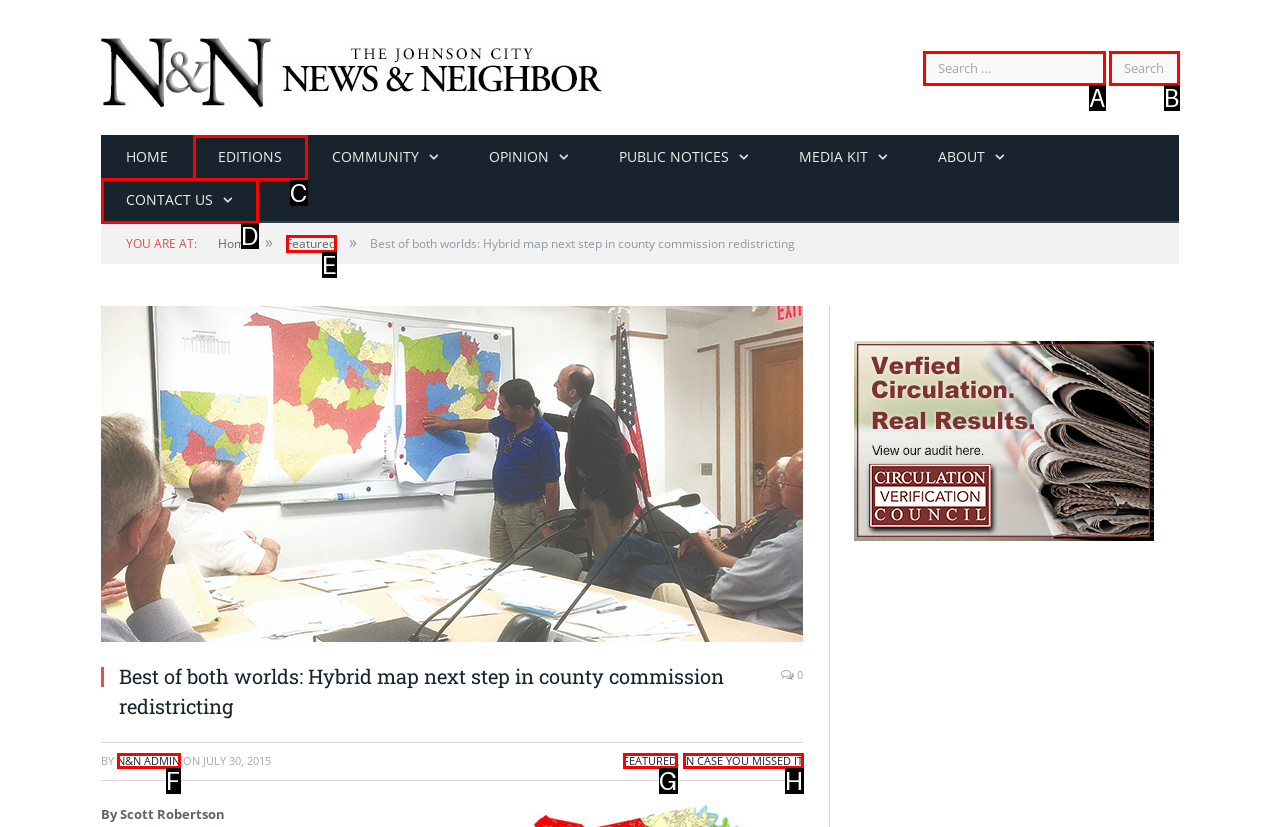Determine the HTML element that best matches this description: parent_node: Search for: value="Search" from the given choices. Respond with the corresponding letter.

B